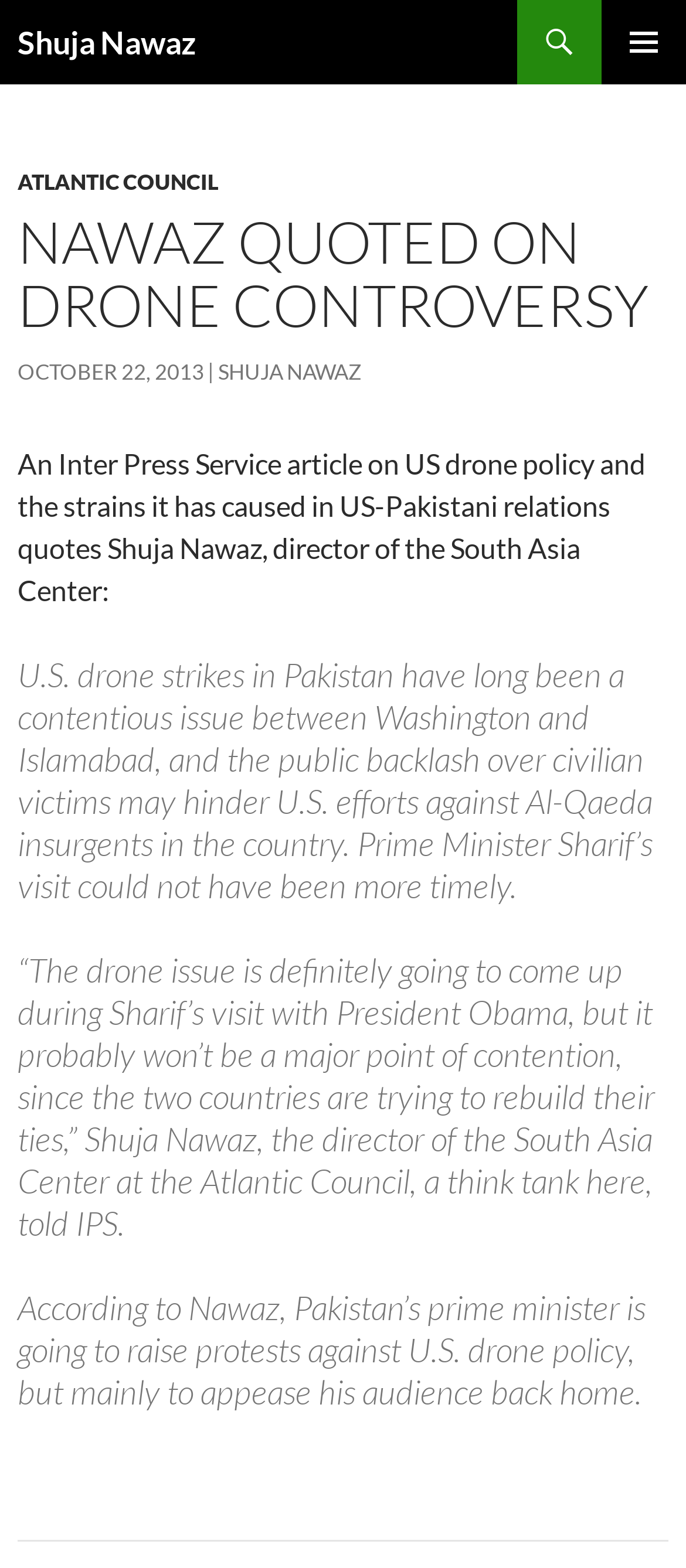Give a concise answer using one word or a phrase to the following question:
Who is the Prime Minister mentioned in the article?

Prime Minister Sharif